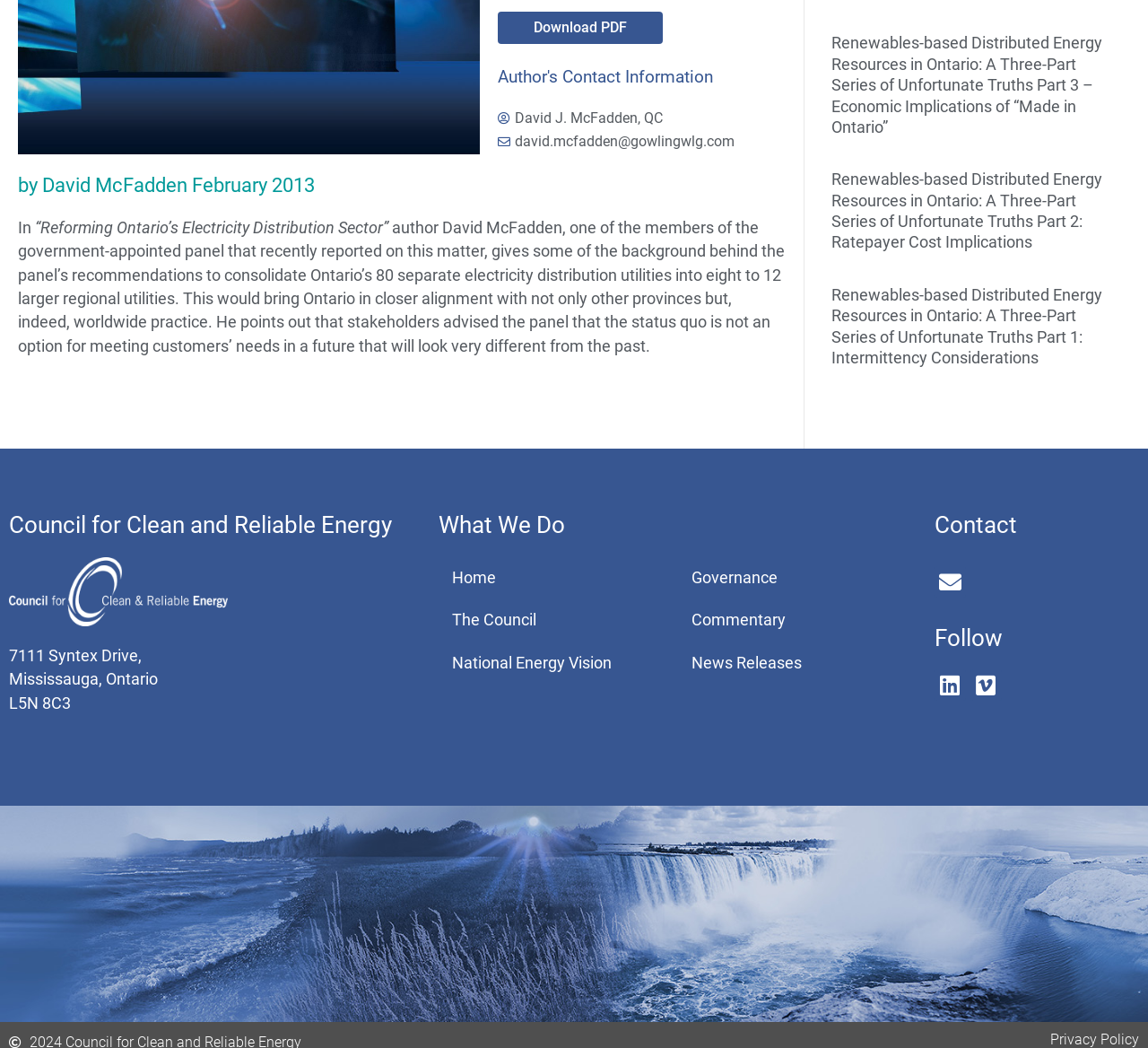Find the bounding box coordinates of the UI element according to this description: "National Energy Vision".

[0.382, 0.613, 0.545, 0.654]